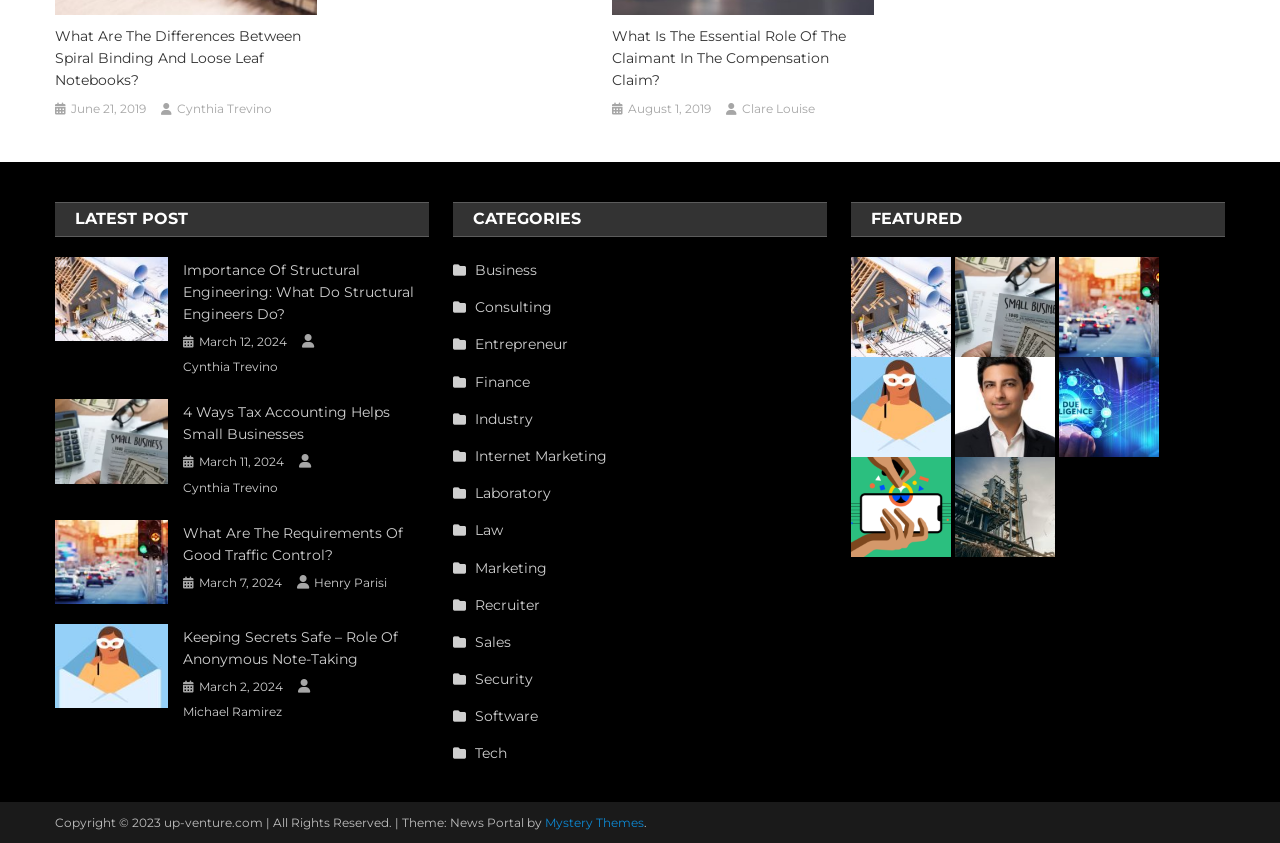Please identify the bounding box coordinates of the area that needs to be clicked to fulfill the following instruction: "Visit the 'Mystery Themes' website."

[0.426, 0.966, 0.503, 0.984]